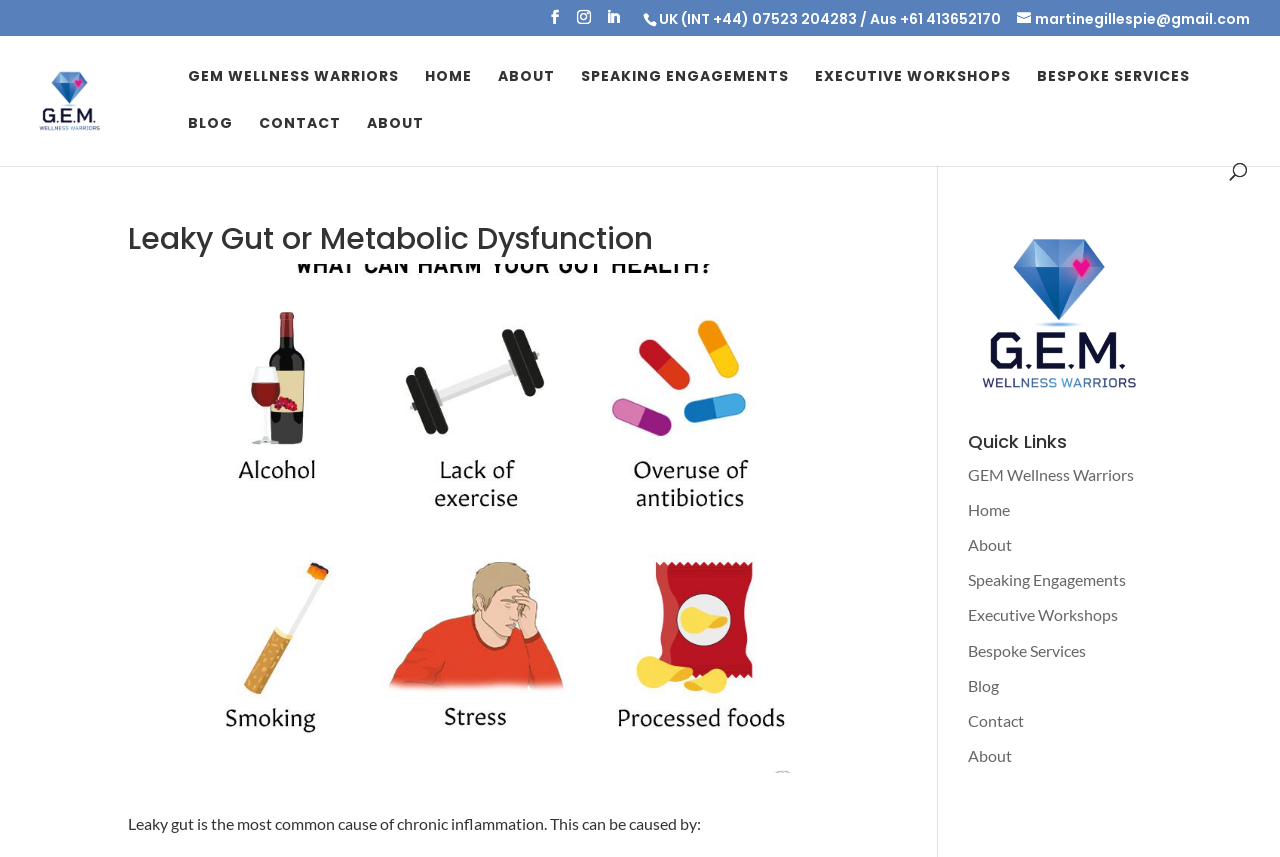Kindly determine the bounding box coordinates of the area that needs to be clicked to fulfill this instruction: "Read the blog".

[0.147, 0.135, 0.182, 0.19]